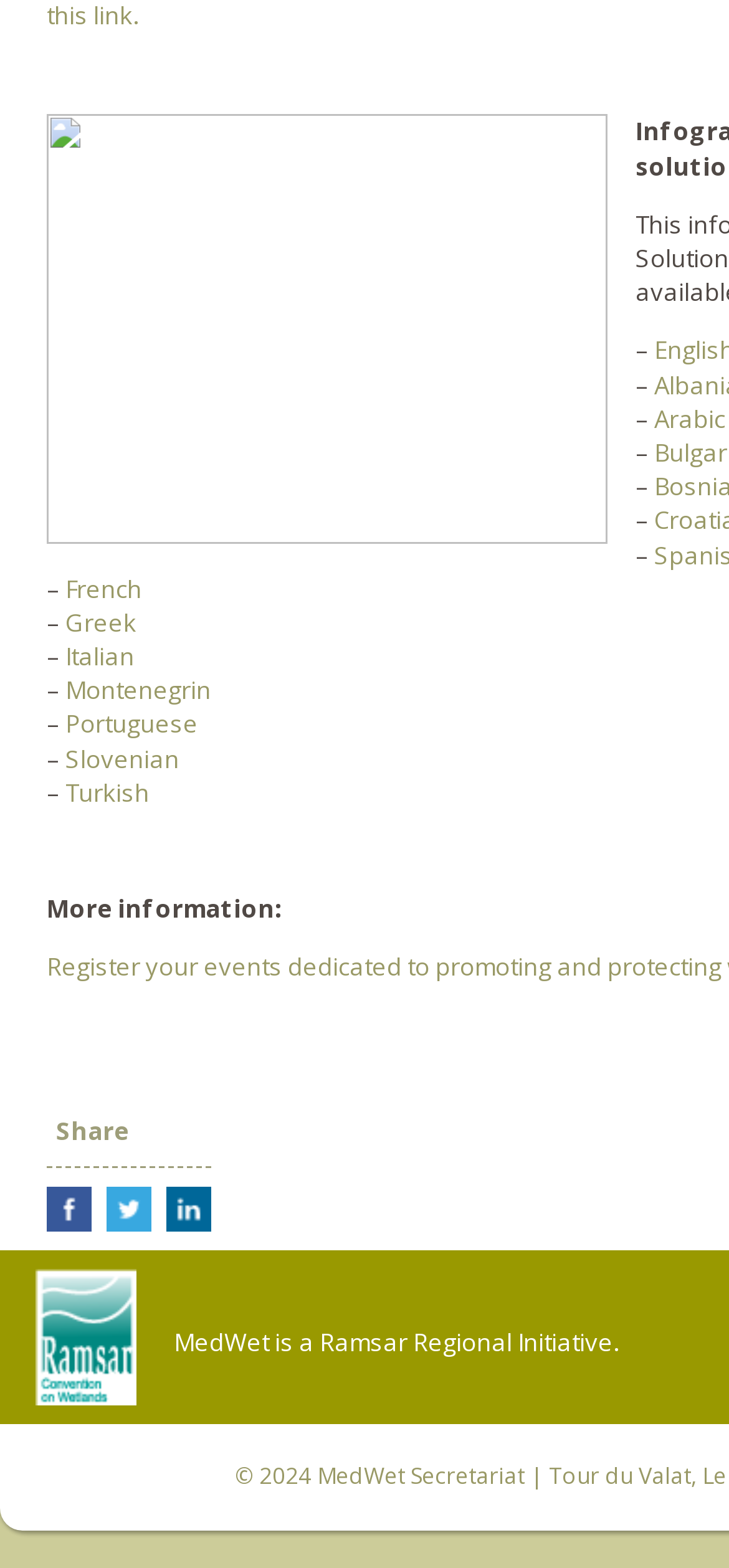From the webpage screenshot, predict the bounding box coordinates (top-left x, top-left y, bottom-right x, bottom-right y) for the UI element described here: Share on Facebook

[0.064, 0.757, 0.126, 0.785]